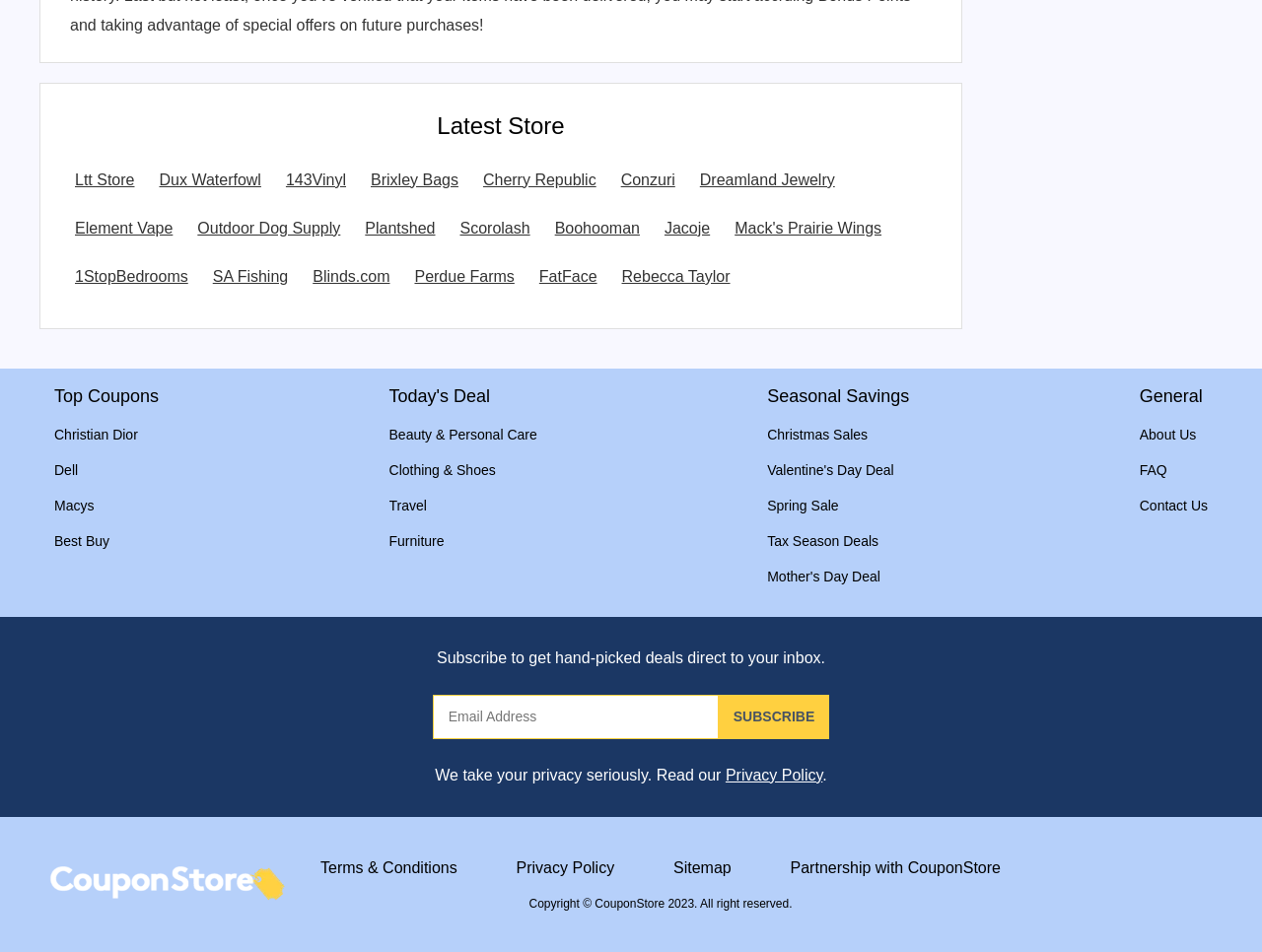Identify the bounding box coordinates for the region to click in order to carry out this instruction: "Click on the 'Ltt Store' link". Provide the coordinates using four float numbers between 0 and 1, formatted as [left, top, right, bottom].

[0.055, 0.177, 0.111, 0.202]